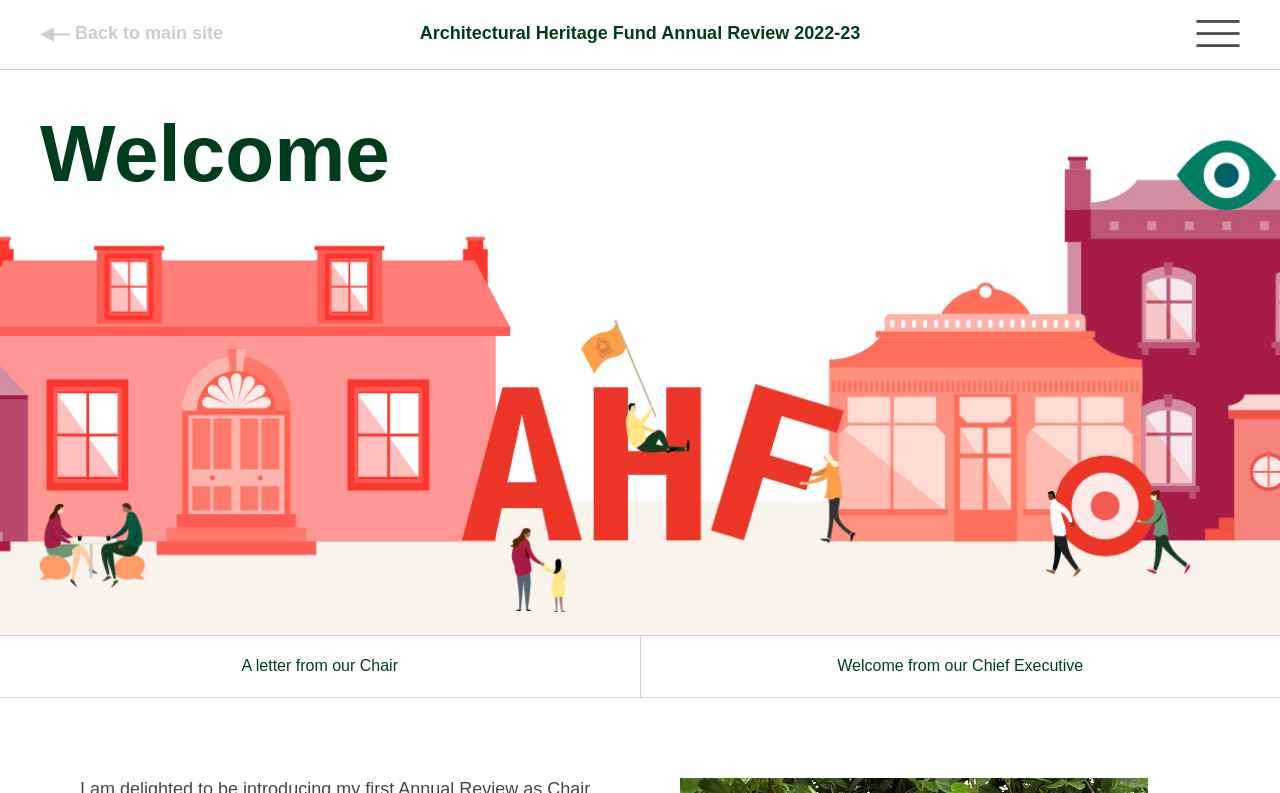Indicate the bounding box coordinates of the element that needs to be clicked to satisfy the following instruction: "Read the welcome message". The coordinates should be four float numbers between 0 and 1, i.e., [left, top, right, bottom].

[0.031, 0.139, 0.969, 0.25]